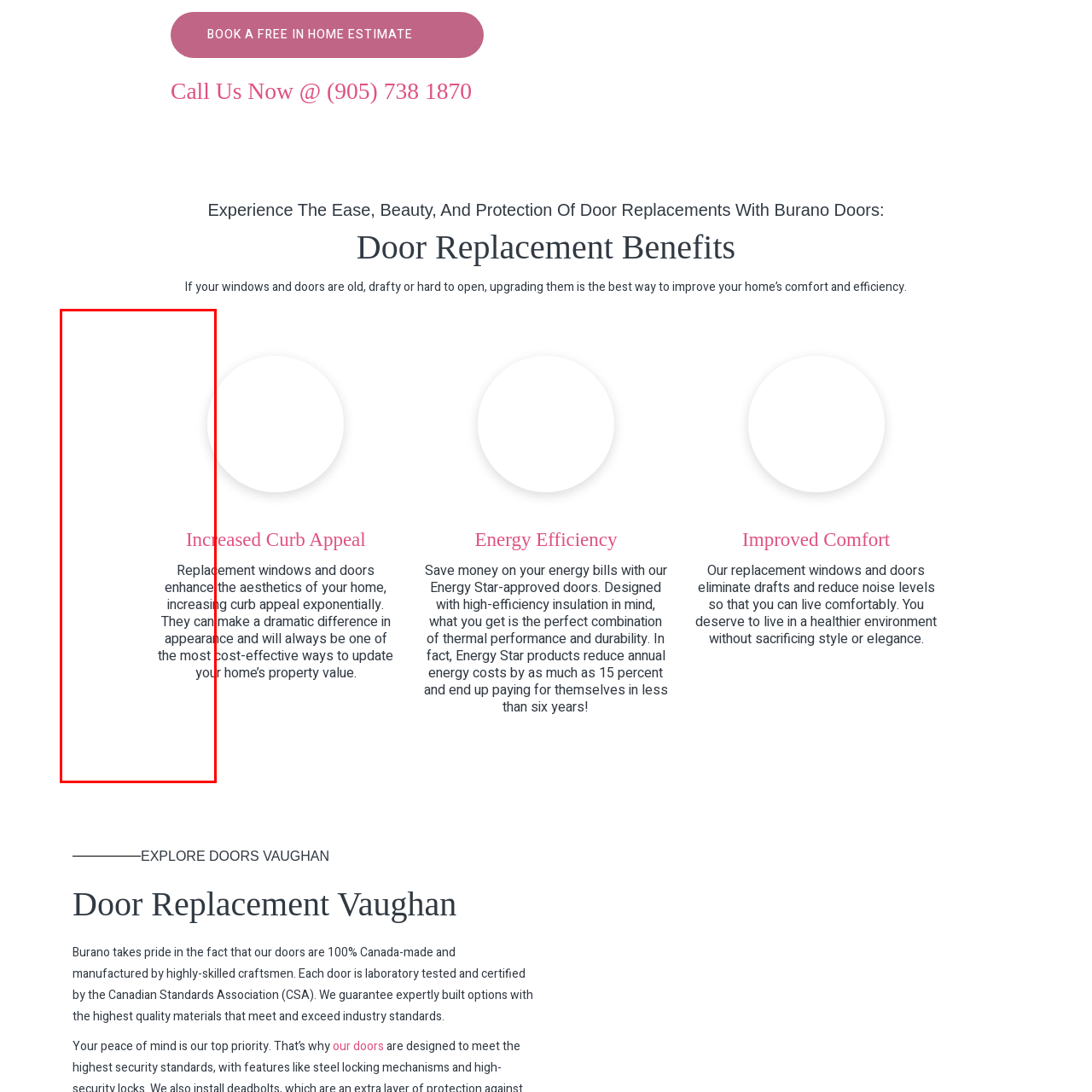Explain the image in the red bounding box with extensive details.

The image features a prominent heading titled "Increased Curb Appeal," accompanied by an informative text that emphasizes the benefits of replacing windows and doors. The text highlights how upgrading these features can significantly enhance the aesthetics of a home, thereby increasing its curb appeal. It notes that such replacements not only improve the visual appearance but also provide a cost-effective way to enhance the overall property value, making it an attractive investment for homeowners looking to refresh their space. This content aims to persuade potential customers about the transformative impact of quality door and window replacements.